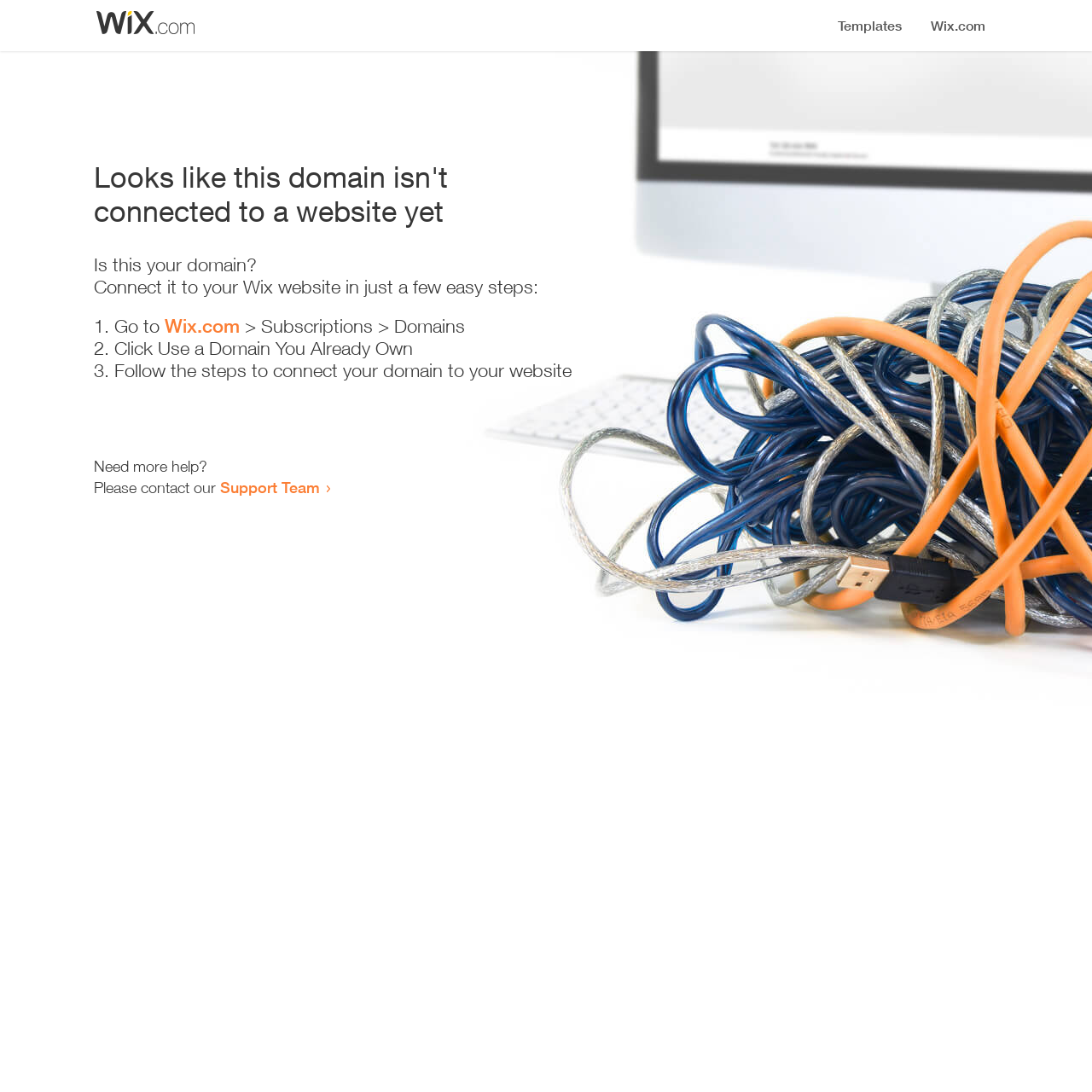What is the first step to connect the domain?
With the help of the image, please provide a detailed response to the question.

The first step to connect the domain is to 'Go to Wix.com > Subscriptions > Domains', as indicated by the list of steps provided on the webpage.